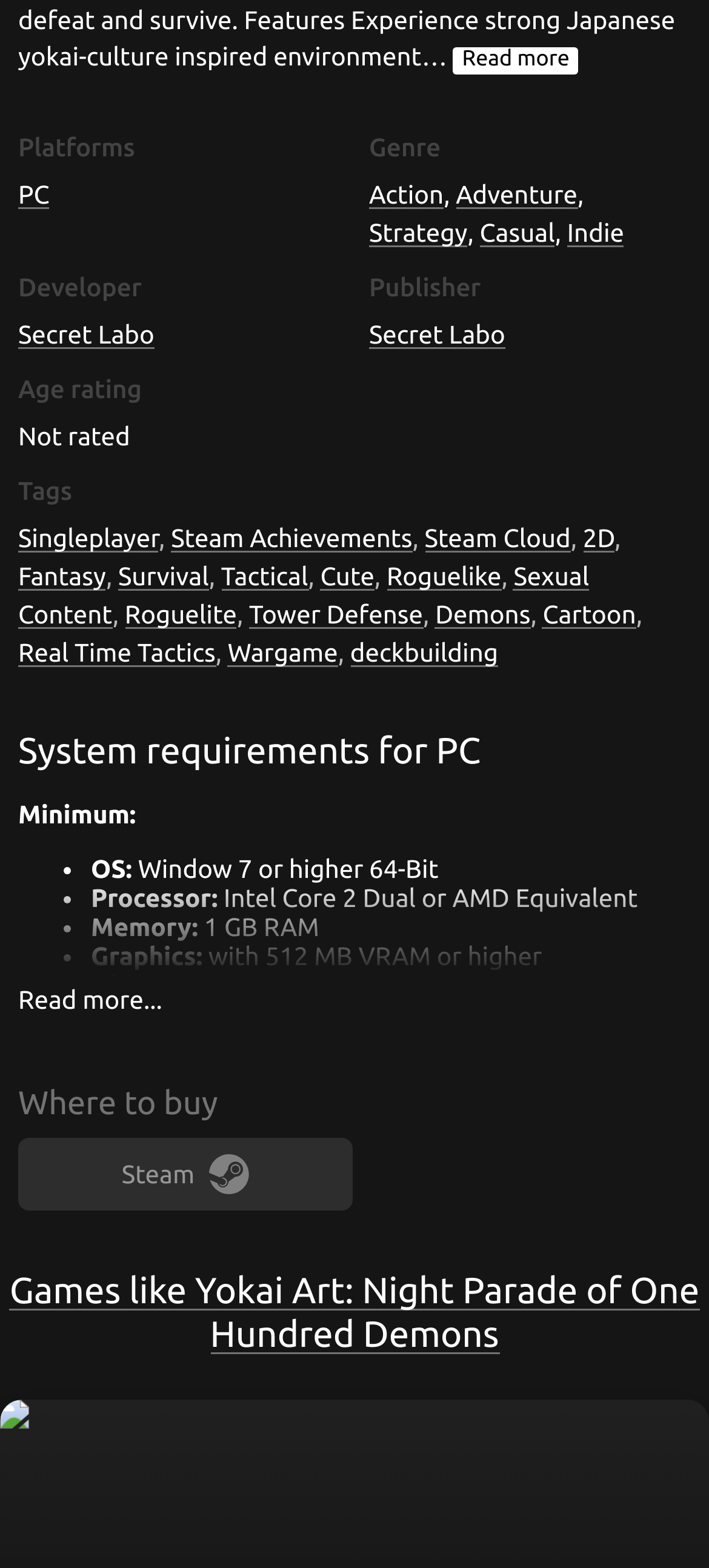Provide the bounding box coordinates of the HTML element this sentence describes: "Demons".

[0.614, 0.383, 0.748, 0.401]